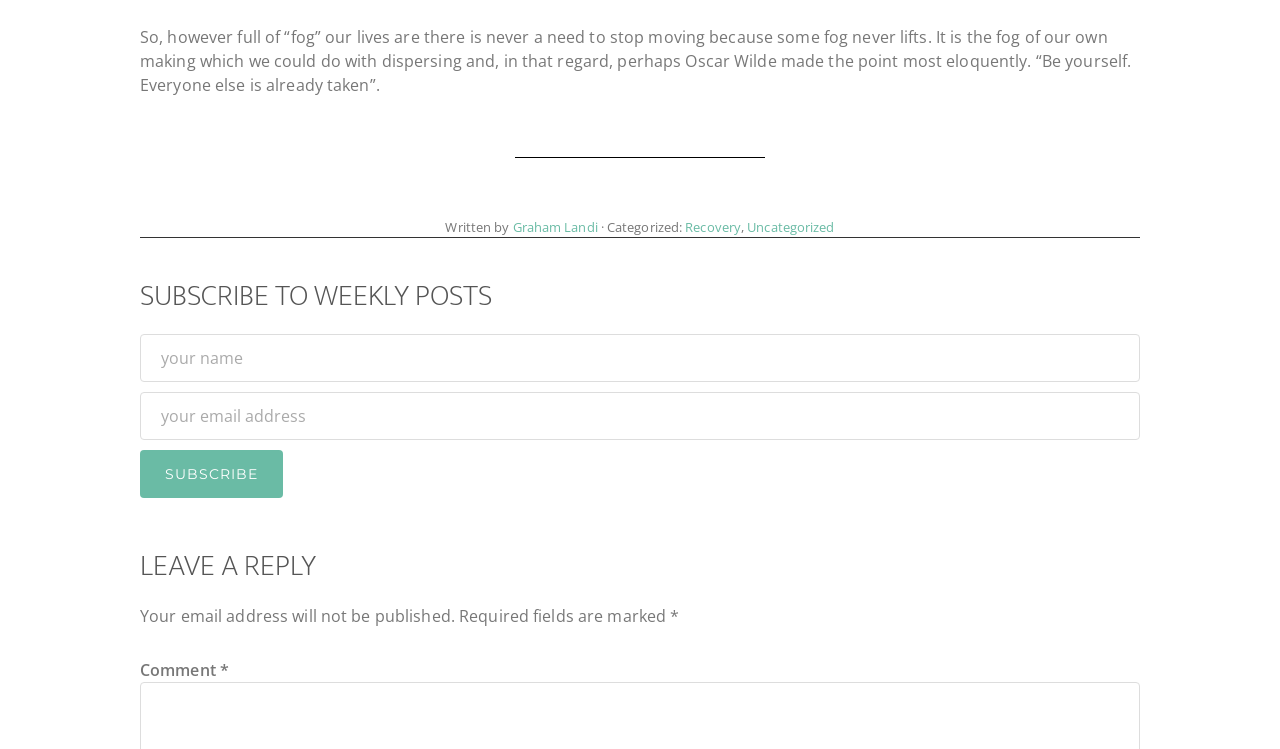What is the purpose of the 'LEAVE A REPLY' section?
From the image, respond with a single word or phrase.

To comment on the post